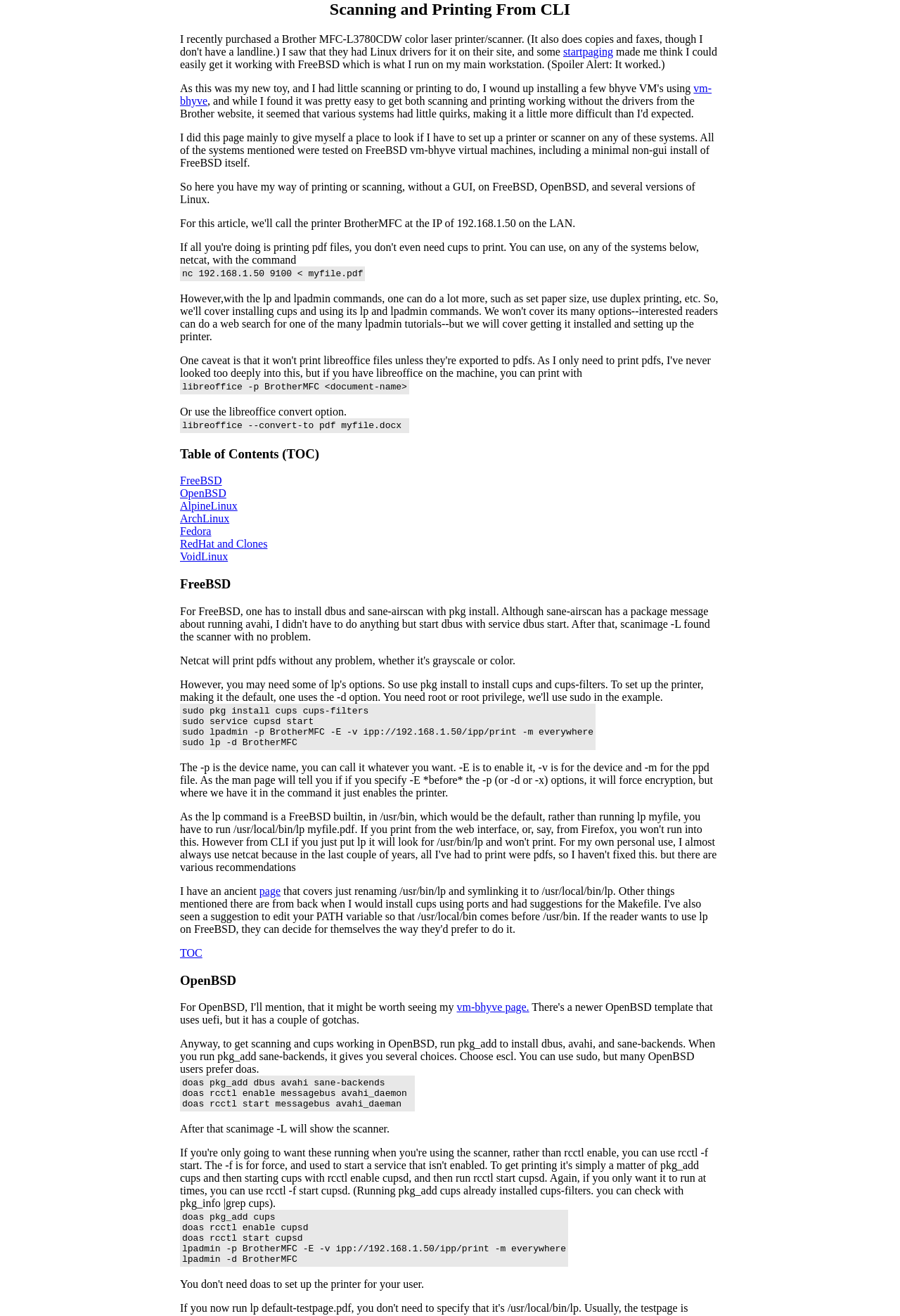Please predict the bounding box coordinates of the element's region where a click is necessary to complete the following instruction: "click the 'page' link". The coordinates should be represented by four float numbers between 0 and 1, i.e., [left, top, right, bottom].

[0.288, 0.672, 0.312, 0.682]